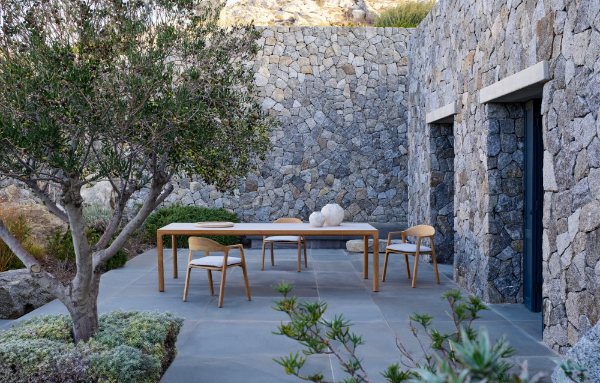How many chairs are there in the dining area?
Please provide a single word or phrase as your answer based on the screenshot.

Four